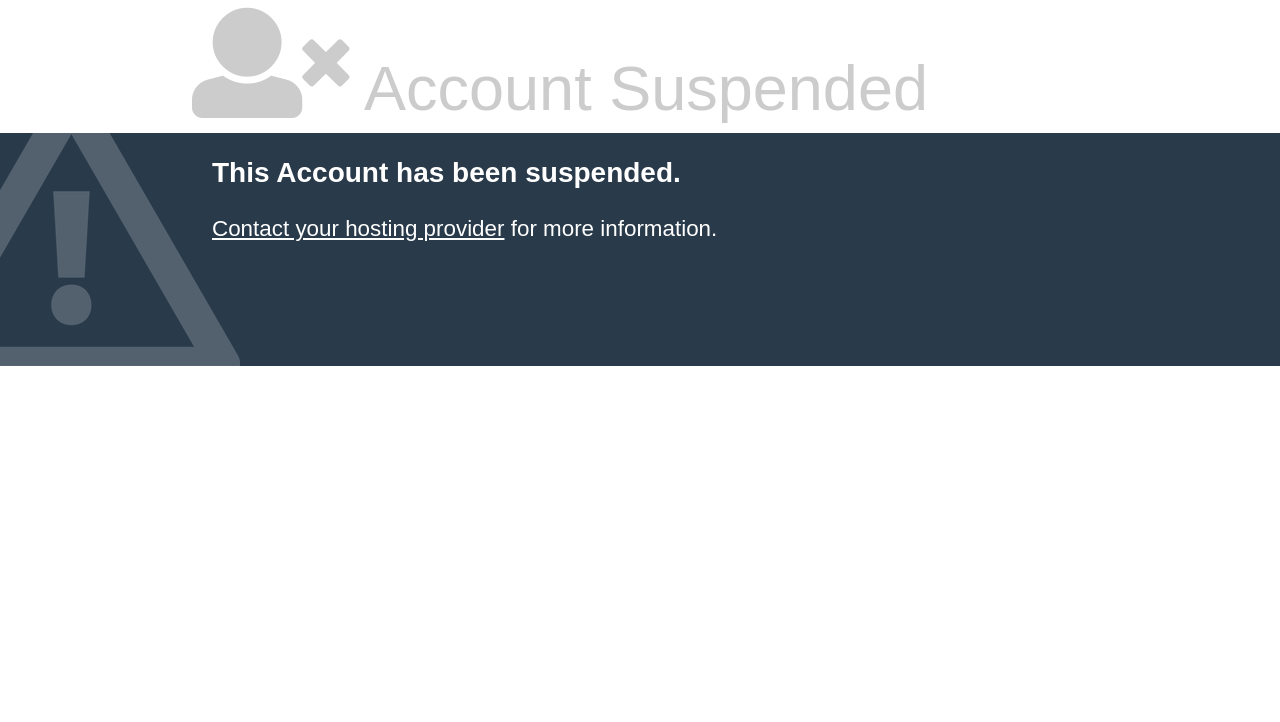Return the bounding box coordinates of the UI element that corresponds to this description: "Contact your hosting provider". The coordinates must be given as four float numbers in the range of 0 and 1, [left, top, right, bottom].

[0.166, 0.299, 0.394, 0.334]